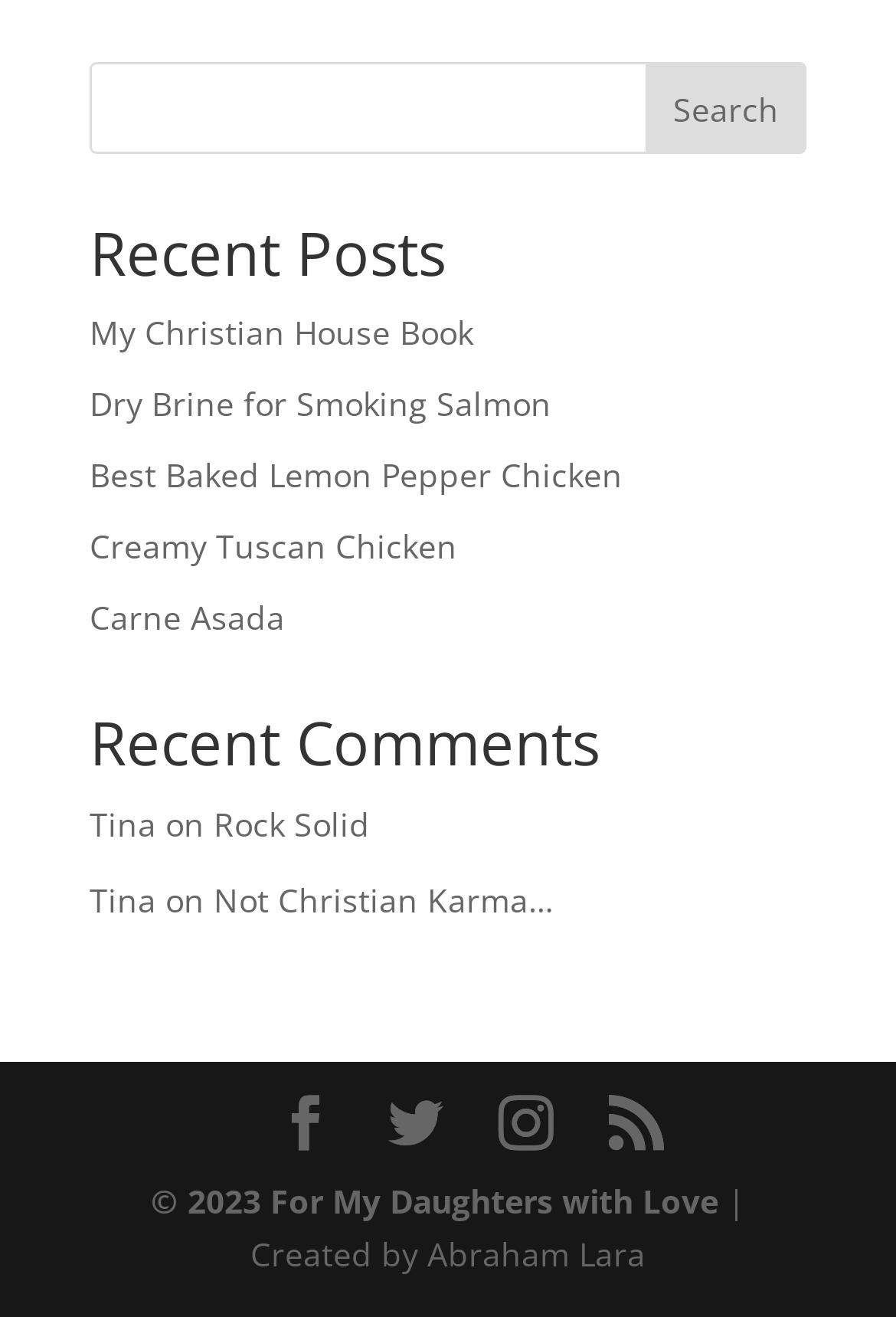What is the copyright year mentioned at the bottom of the webpage?
Refer to the image and answer the question using a single word or phrase.

2023